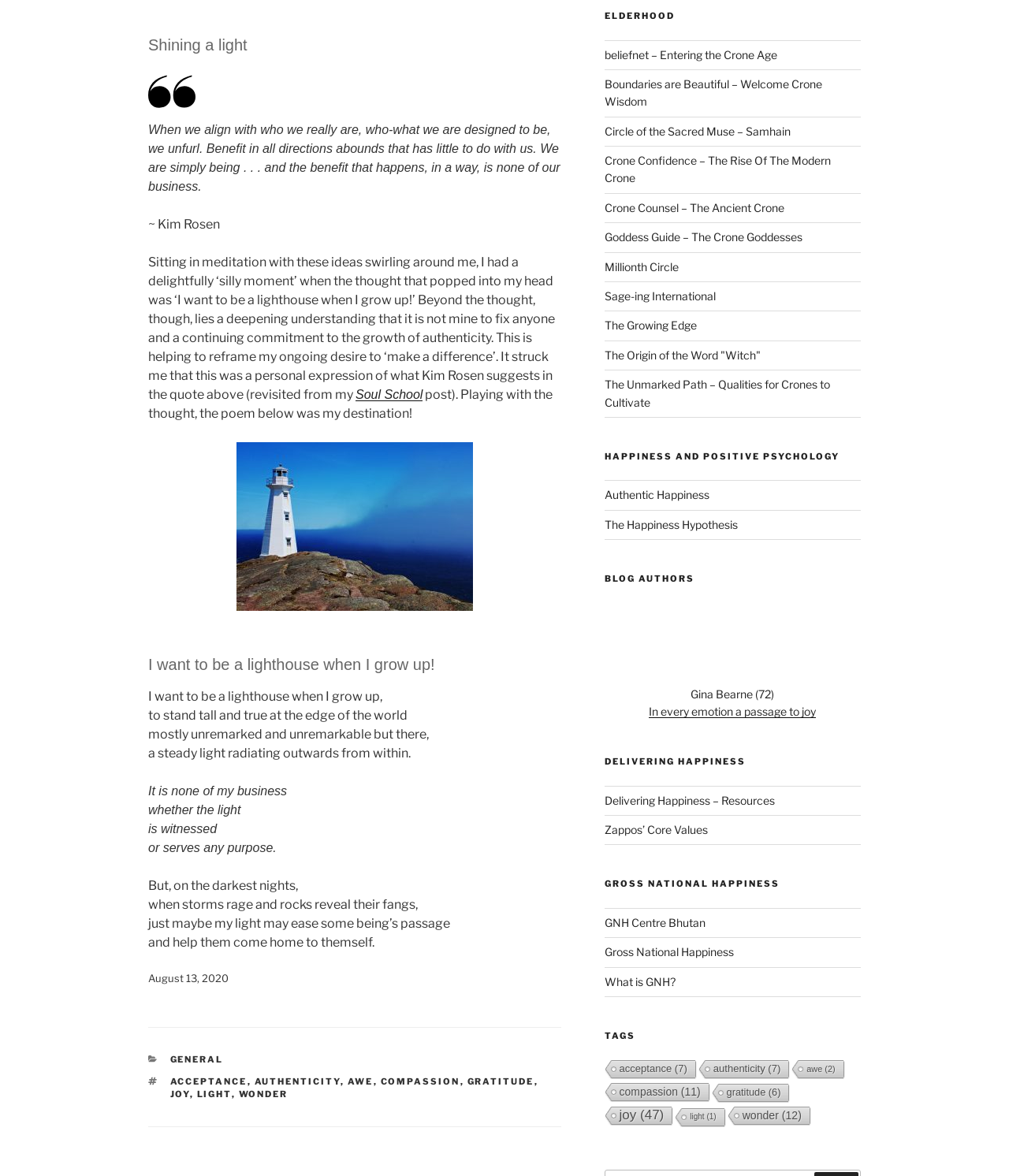What is the author's desire?
Using the image provided, answer with just one word or phrase.

To make a difference